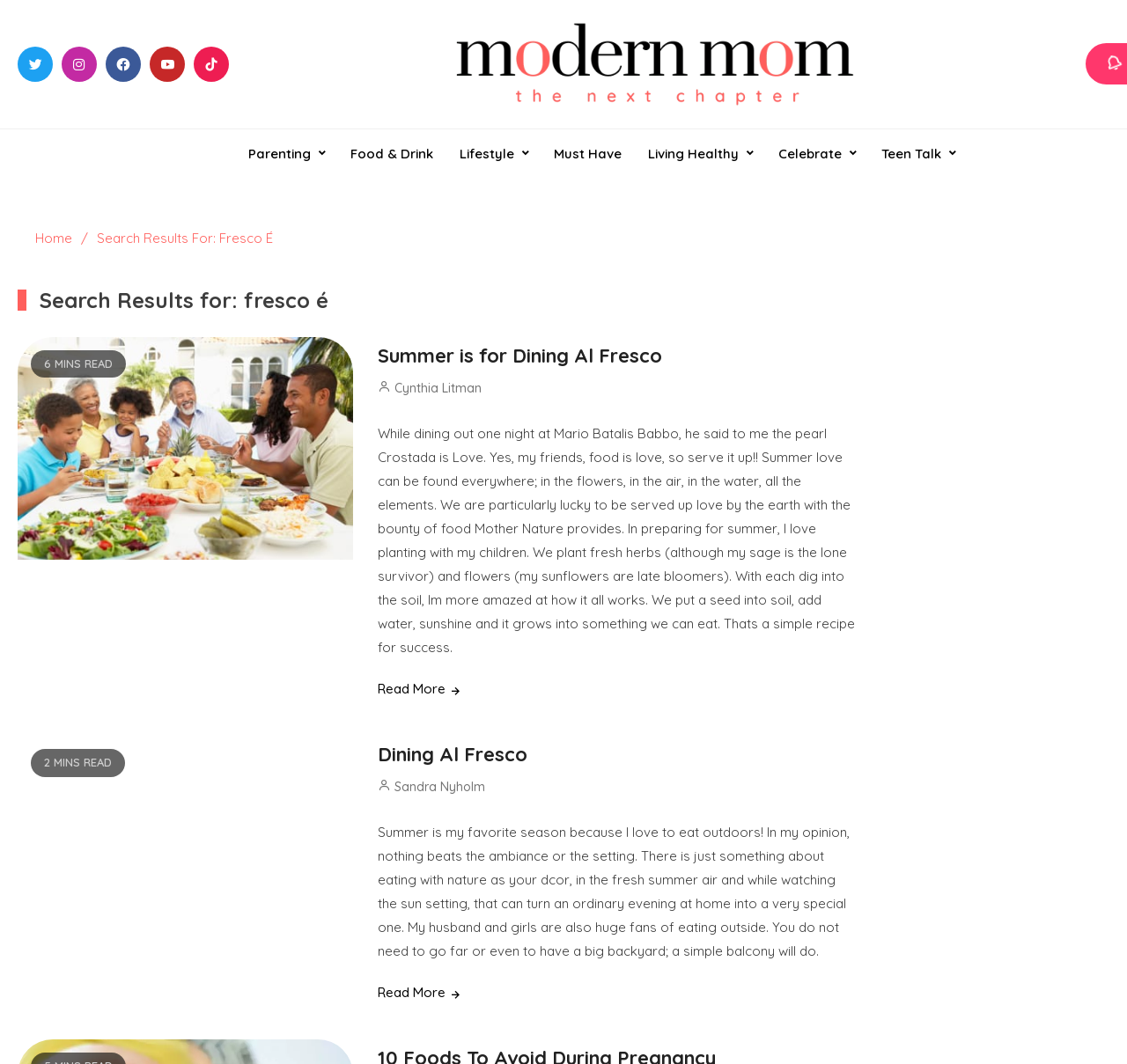Can you locate the main headline on this webpage and provide its text content?

Search Results for: fresco é